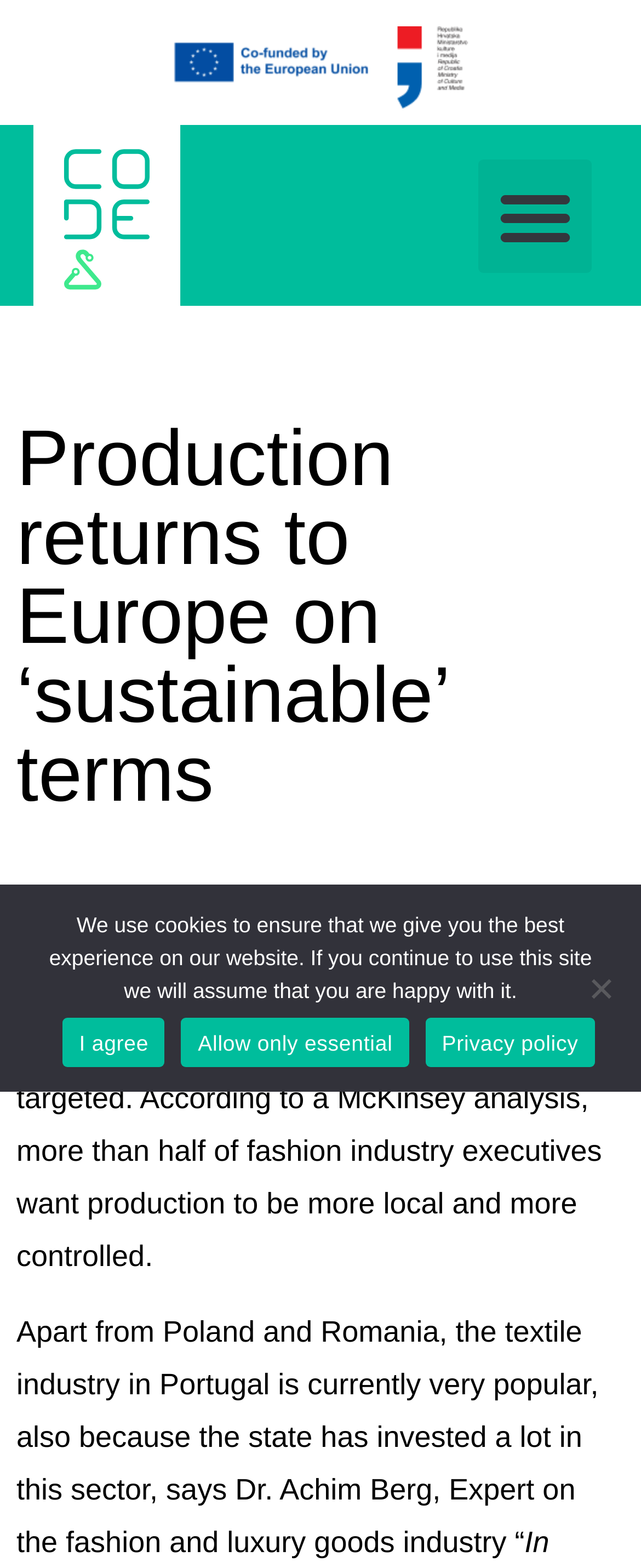Construct a comprehensive caption that outlines the webpage's structure and content.

The webpage is about the production of textile products in Europe, with a focus on sustainability. At the top left of the page, there is a link. To the right of this link, a button labeled "Menu Toggle" is located. Below these elements, a heading reads "Production returns to Europe on ‘sustainable’ terms". 

Underneath the heading, there are two blocks of text. The first block explains the European Commission's intention to make textile products more durable and recyclable by 2030, and how production conditions are becoming more targeted. The second block quotes Dr. Achim Berg, an expert on the fashion and luxury goods industry, discussing the popularity of the textile industry in Portugal.

At the bottom of the page, a dialog box labeled "Cookie Notice" appears. This dialog box contains a message explaining the use of cookies on the website, and provides three options: "I agree", "Allow only essential", and "Privacy policy". The "Allow only essential" option is also available as a separate button below the dialog box.